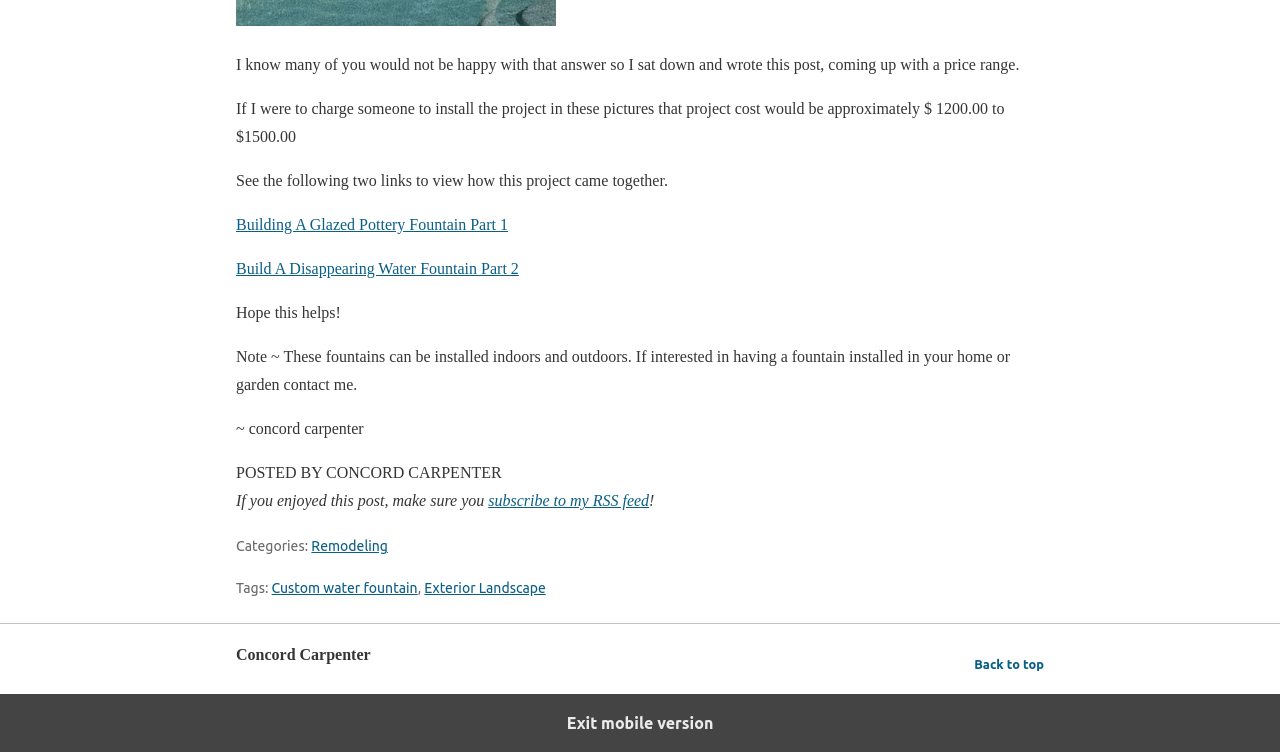Carefully examine the image and provide an in-depth answer to the question: What is the estimated cost of the project in the pictures?

The answer can be found in the second StaticText element, which states 'If I were to charge someone to install the project in these pictures that project cost would be approximately $ 1200.00 to $1500.00'.